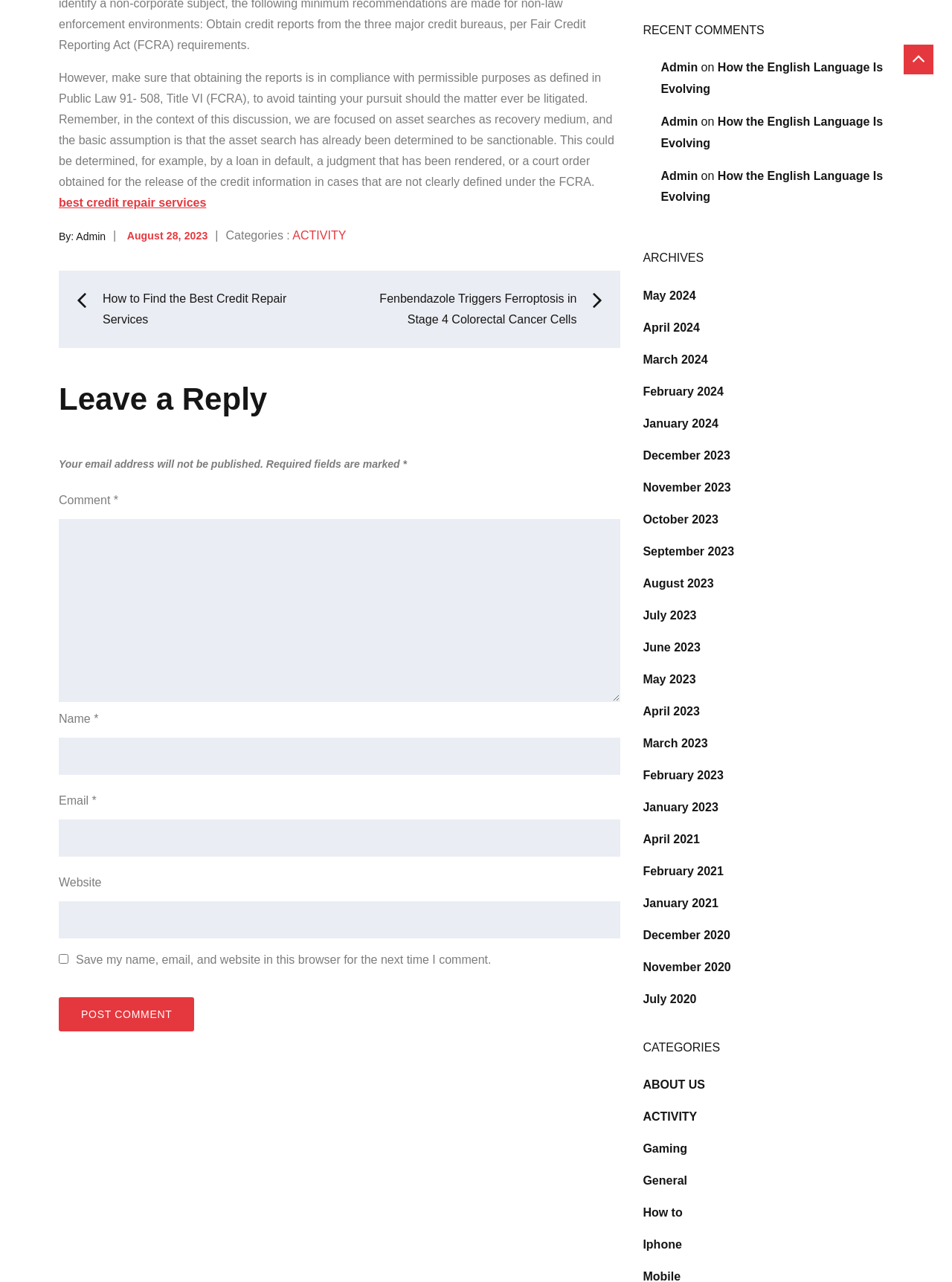Provide the bounding box coordinates of the UI element this sentence describes: "January 2024".

[0.675, 0.325, 0.755, 0.335]